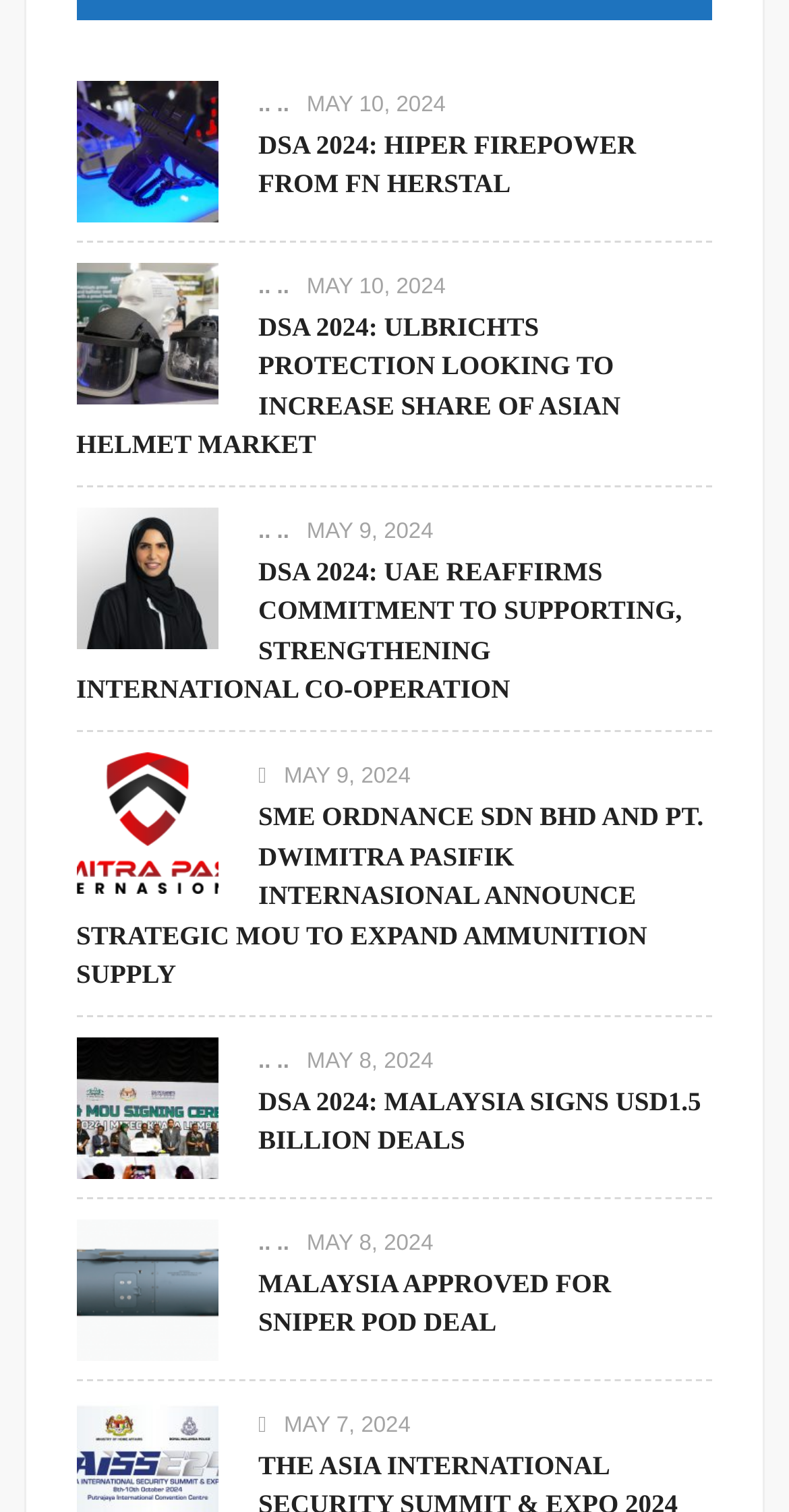Determine the bounding box coordinates for the area that should be clicked to carry out the following instruction: "Check the details of SME Ordnance SDN BHD and PT. DWIMITRA PASIFIK INTERNASIONAL's strategic MOU".

[0.097, 0.533, 0.276, 0.555]